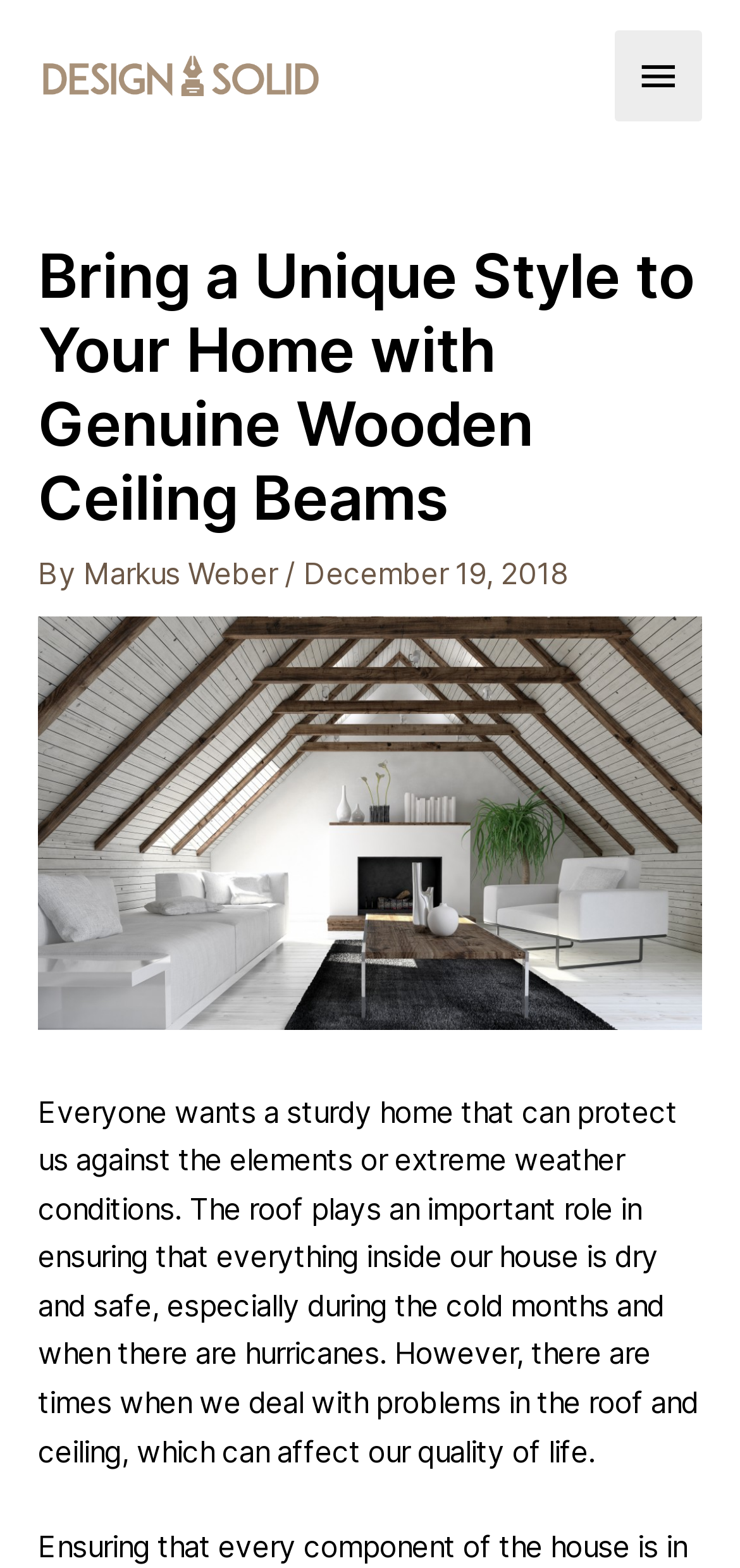What is the logo of the website?
Based on the screenshot, provide a one-word or short-phrase response.

Design Solid